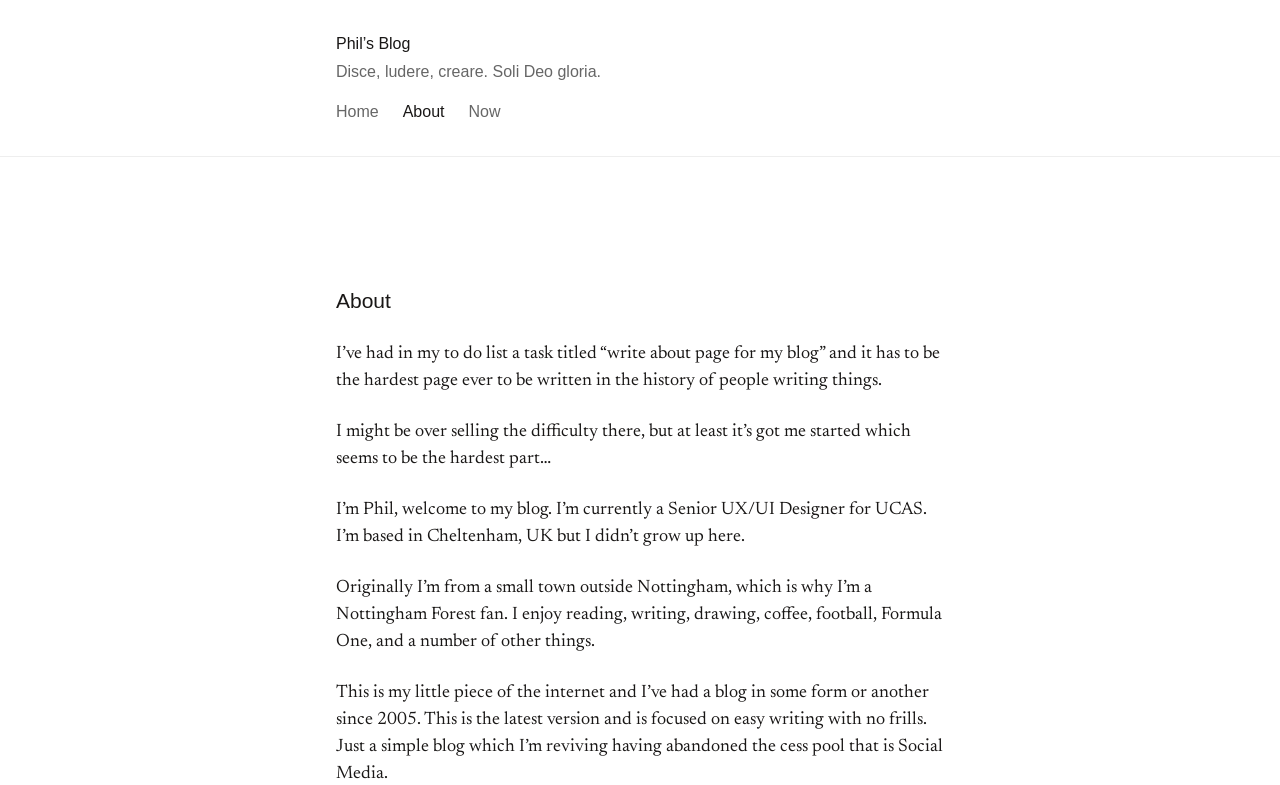Where is the author based?
Based on the image, answer the question with as much detail as possible.

I found the answer by reading the text in the StaticText element with the bounding box coordinates [0.263, 0.638, 0.724, 0.695], which mentions 'I’m based in Cheltenham, UK but I didn’t grow up here.'